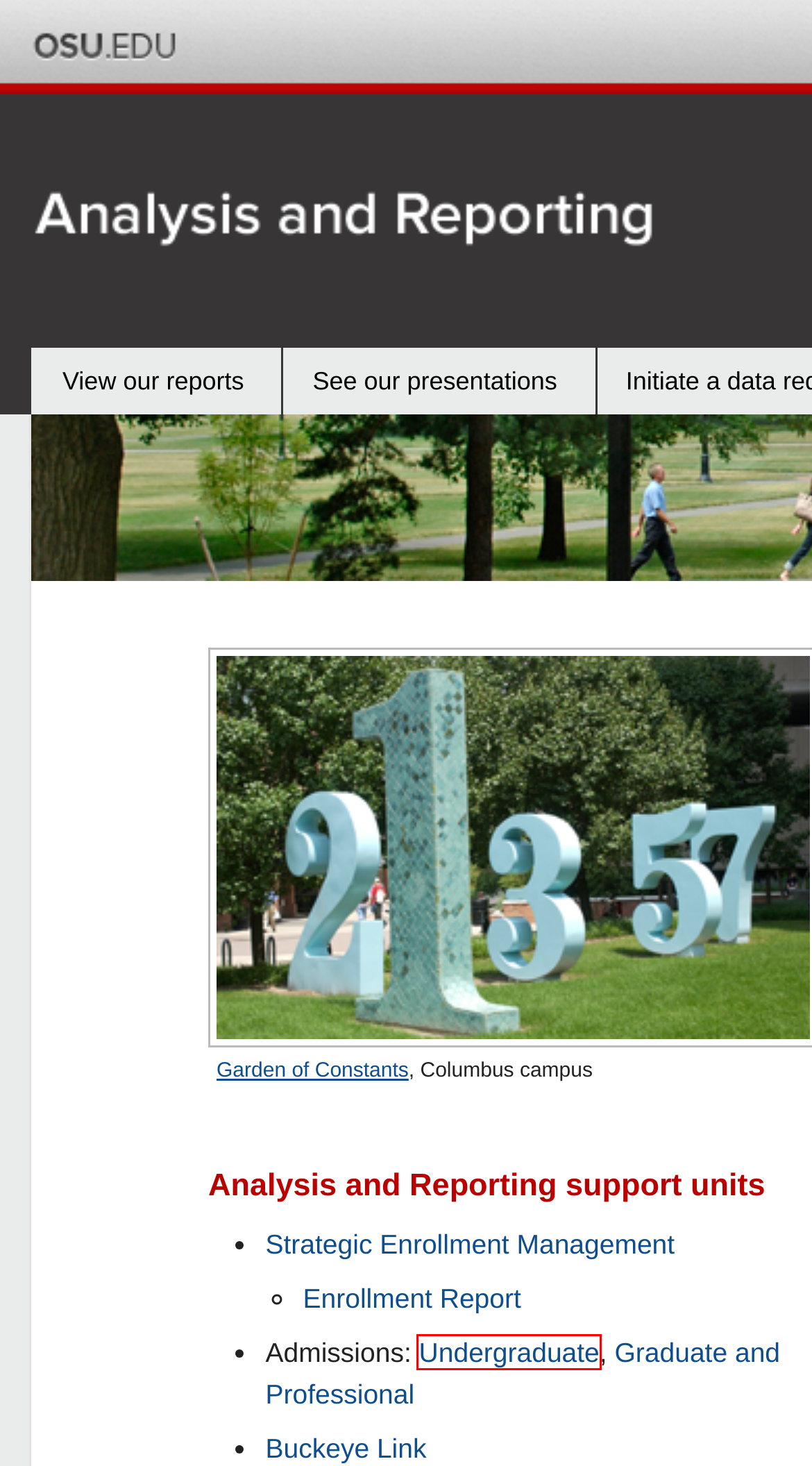You have a screenshot of a webpage where a red bounding box highlights a specific UI element. Identify the description that best matches the resulting webpage after the highlighted element is clicked. The choices are:
A. Search A to Z List of sites | Ohio State
B. University Registrar - The Ohio State University
C. Search | Ohio State
D. Strategic Enrollment Management
E. Student Financial Aid - The Ohio State University
F. Your story begins here - The Ohio State University
G. Privacy and Release of Student Record Information  - The Ohio State University
H. Graduate and Professional Admissions | The Ohio State University

F